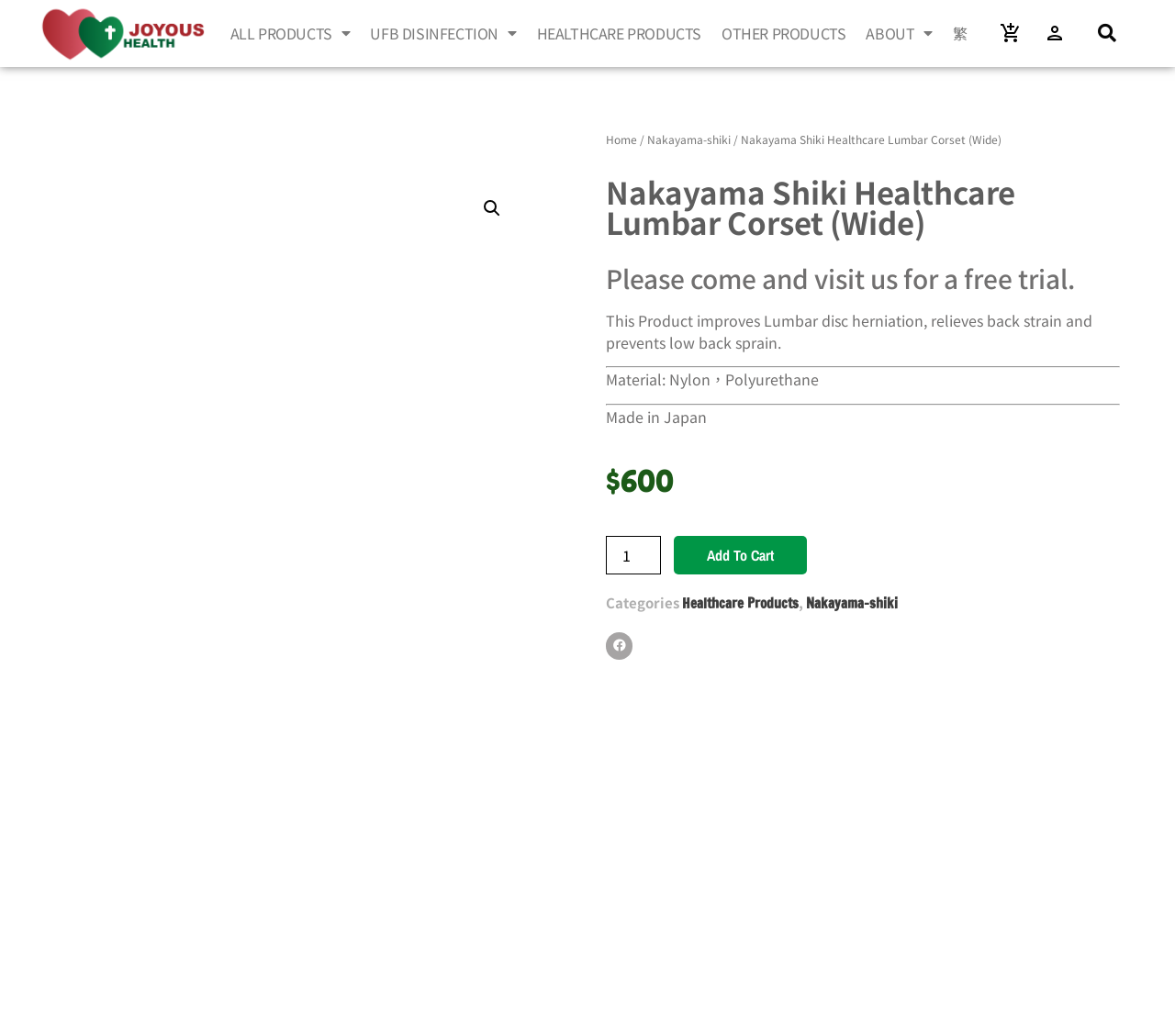What is the price of the product?
Based on the visual content, answer with a single word or a brief phrase.

$600